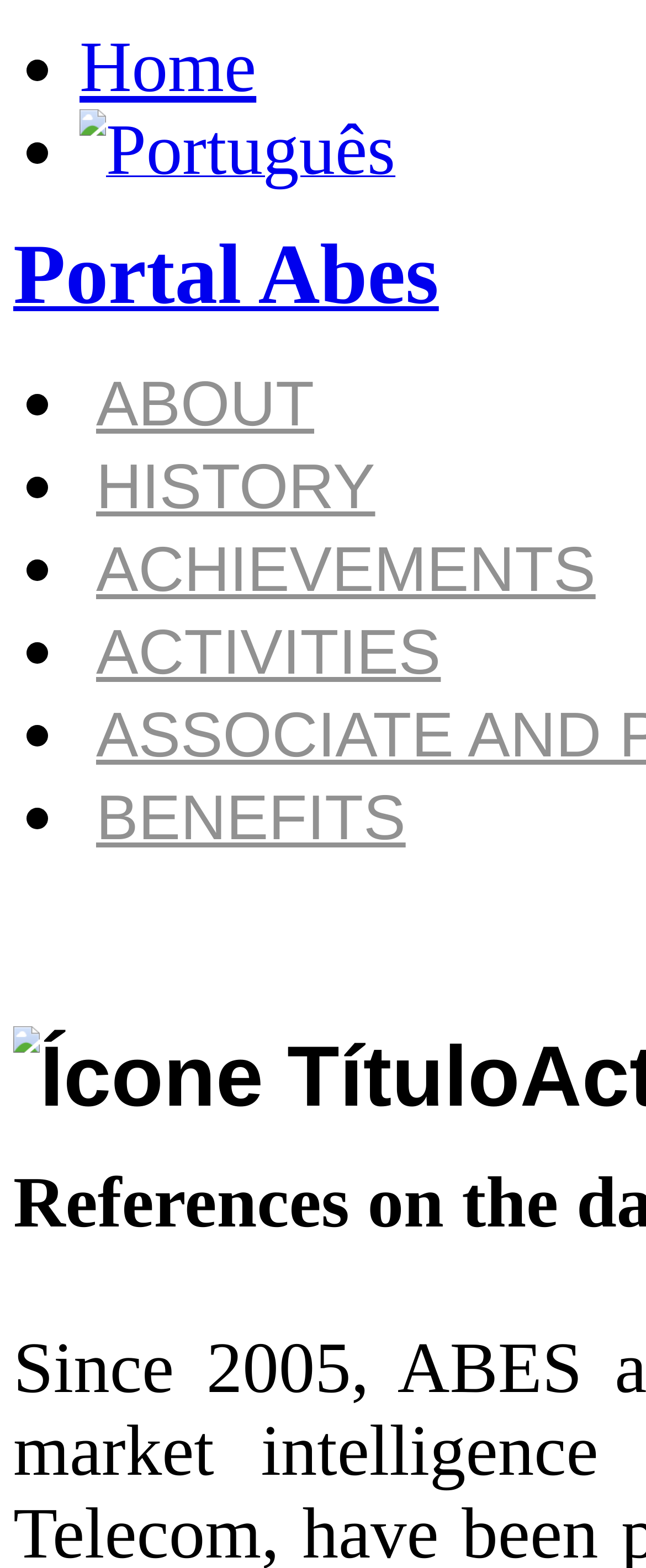Specify the bounding box coordinates of the area to click in order to execute this command: 'check benefits'. The coordinates should consist of four float numbers ranging from 0 to 1, and should be formatted as [left, top, right, bottom].

[0.123, 0.492, 0.654, 0.557]